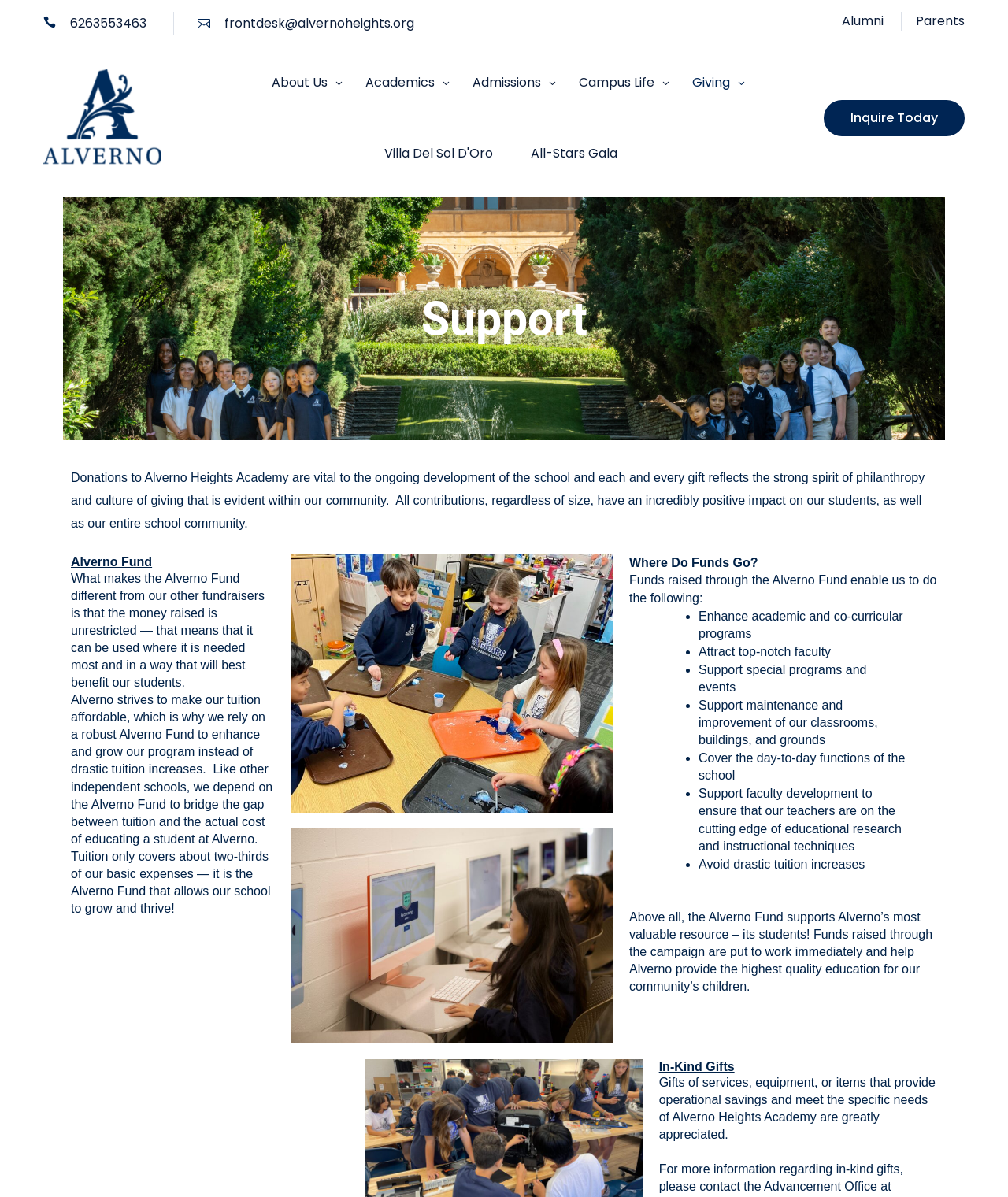What is the purpose of the Alverno Fund?
We need a detailed and exhaustive answer to the question. Please elaborate.

The purpose of the Alverno Fund can be inferred from the text 'Alverno strives to make our tuition affordable, which is why we rely on a robust Alverno Fund to enhance and grow our program instead of drastic tuition increases.' which explains that the fund is used to enhance and grow the program.